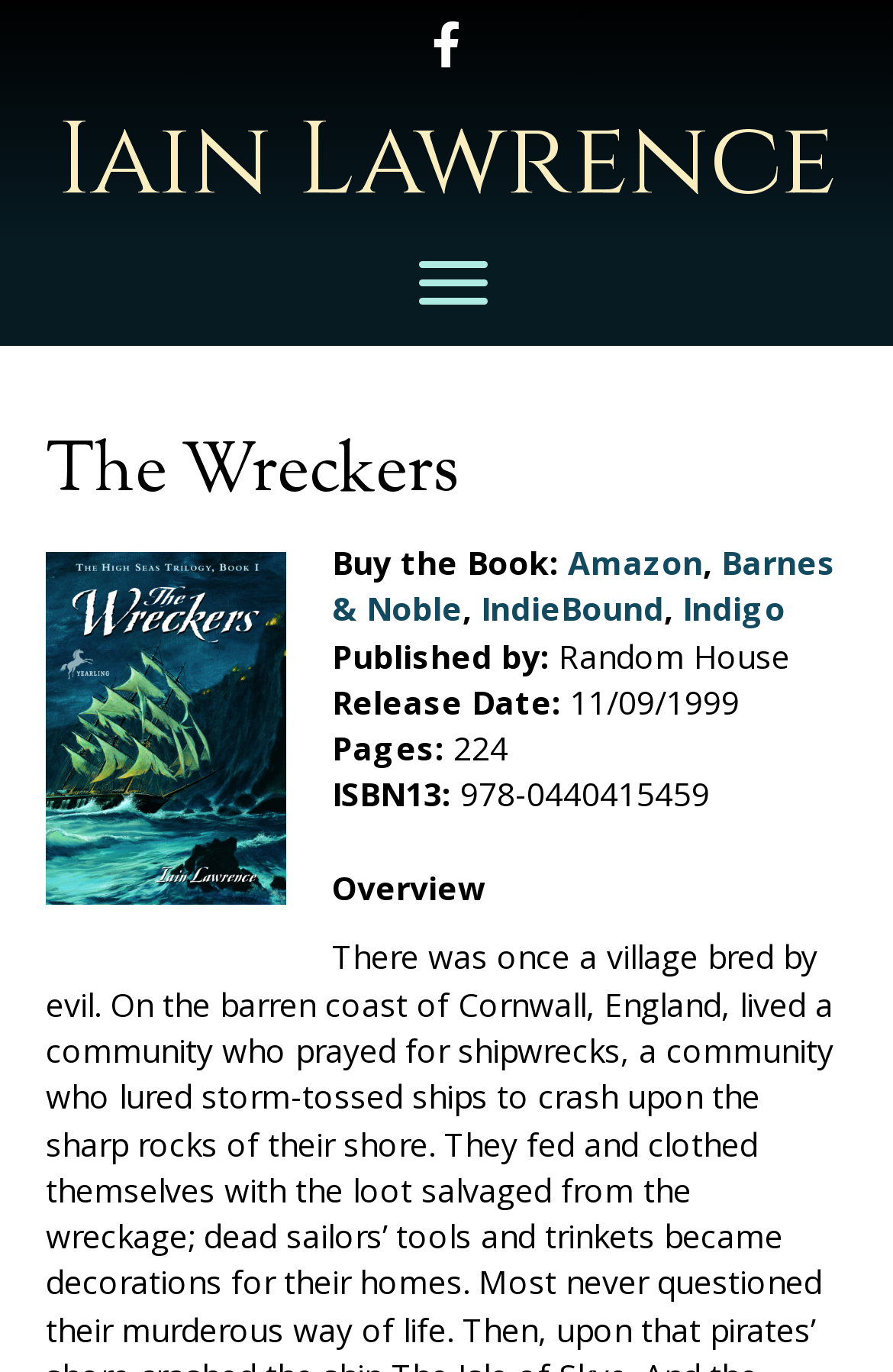What is the author's name?
Please answer the question with as much detail as possible using the screenshot.

The author's name is mentioned in the heading 'Iain Lawrence' which is located at the top of the webpage, and also as a link with the same text.